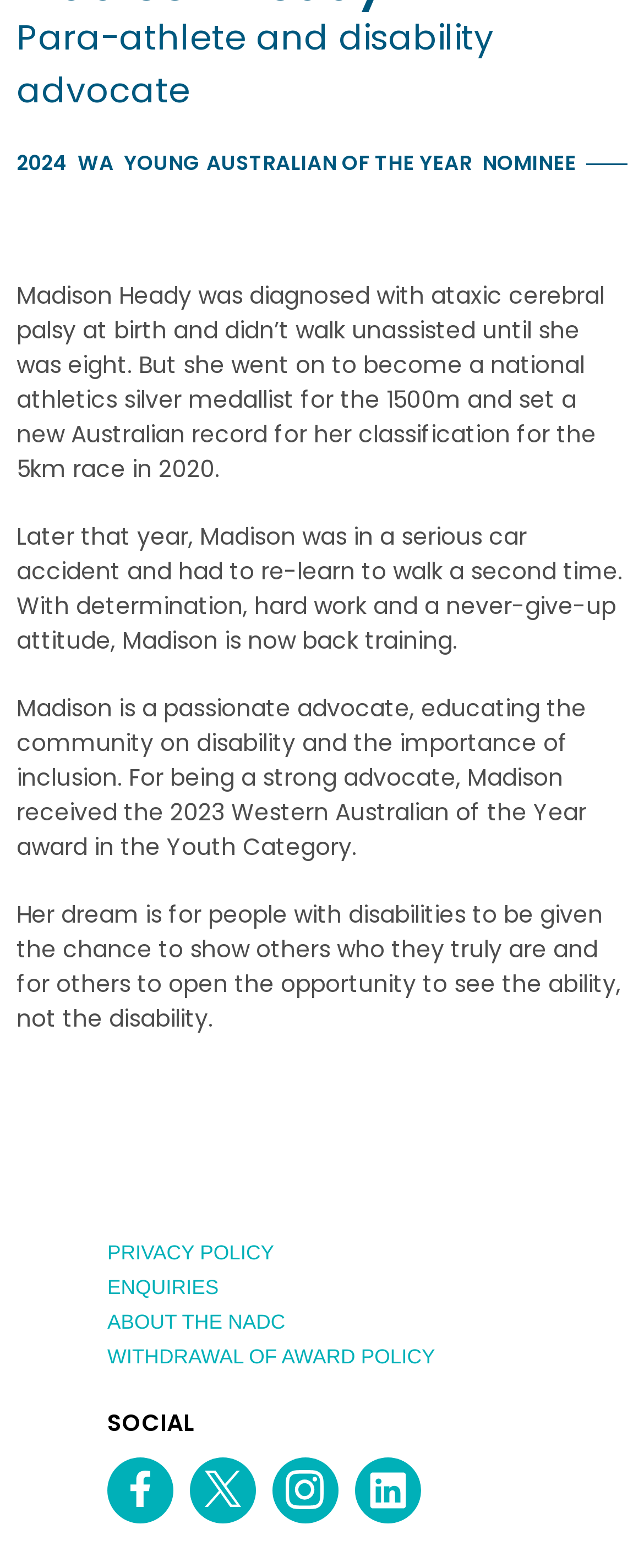Examine the image carefully and respond to the question with a detailed answer: 
What is the award Madison received in 2023?

According to the webpage, Madison received the 2023 Western Australian of the Year award in the Youth Category, which is mentioned in the third paragraph of the webpage content.